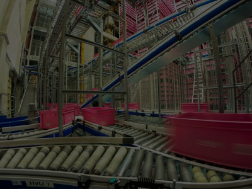What is the purpose of the shelving units?
Use the screenshot to answer the question with a single word or phrase.

Storage